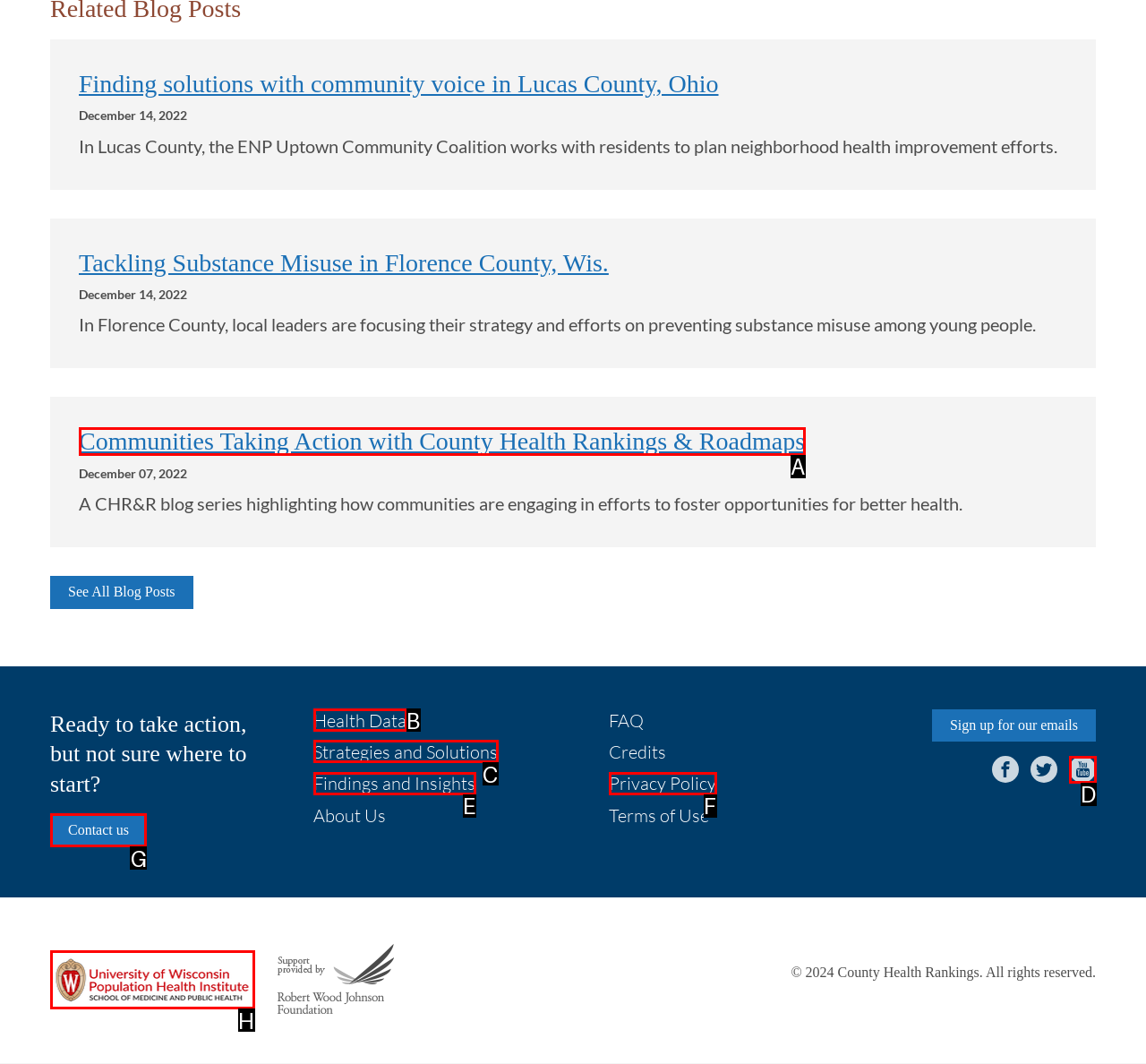Determine the letter of the element I should select to fulfill the following instruction: Contact us. Just provide the letter.

G